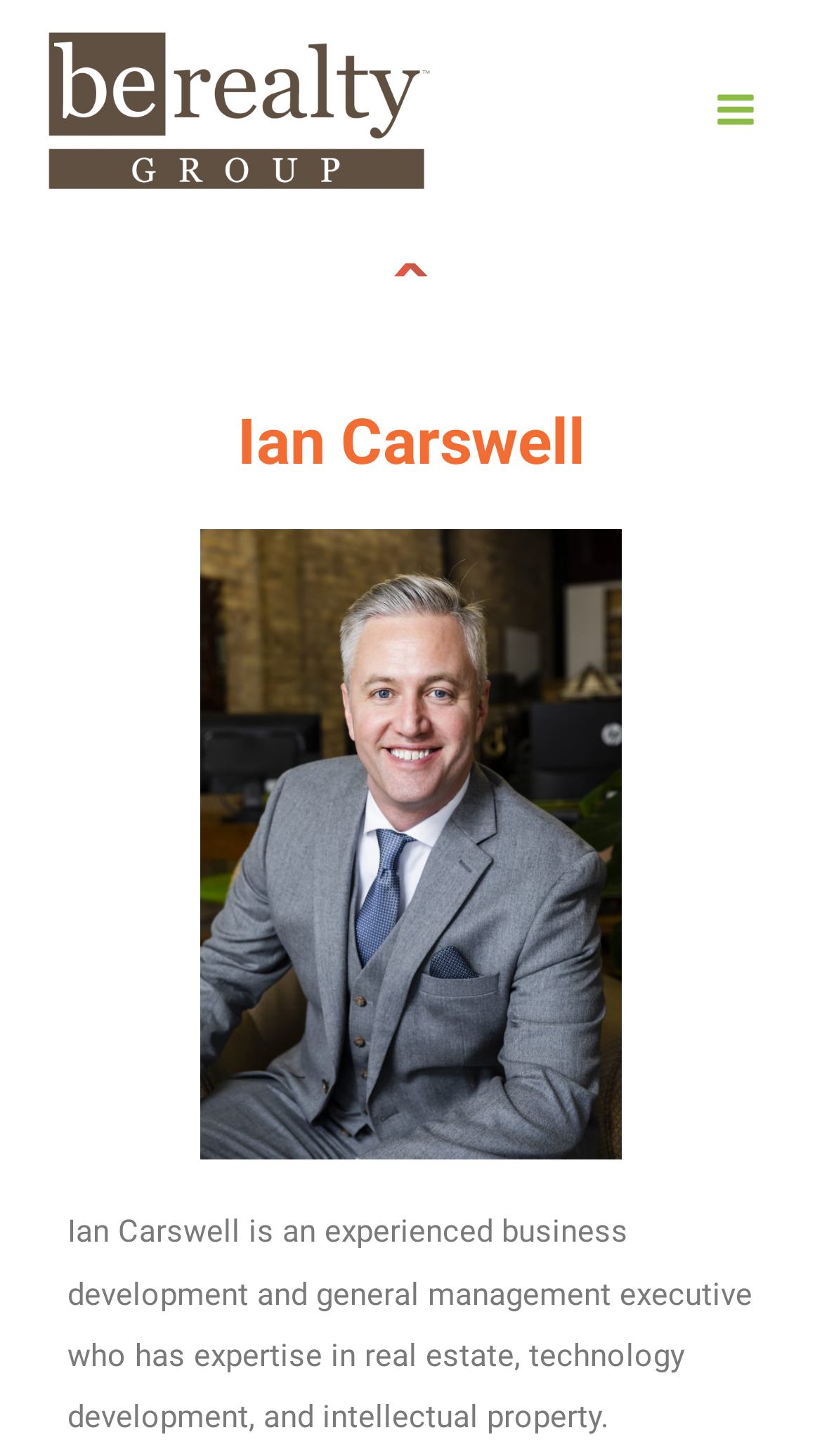Using the information in the image, could you please answer the following question in detail:
Is the main menu expanded?

The button element with the text 'Main Menu' has an attribute 'expanded' set to False, indicating that the main menu is not expanded.